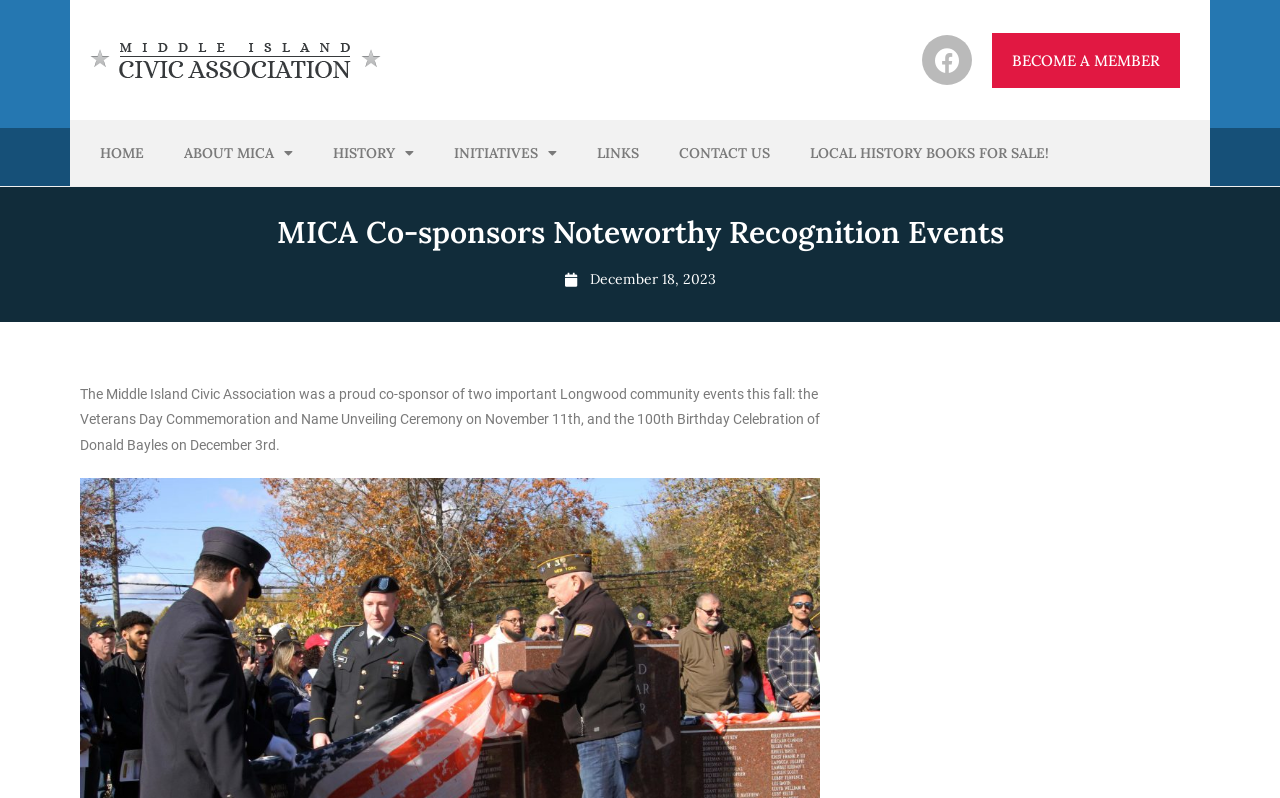Answer the question below with a single word or a brief phrase: 
How many events did MICA co-sponsor?

two